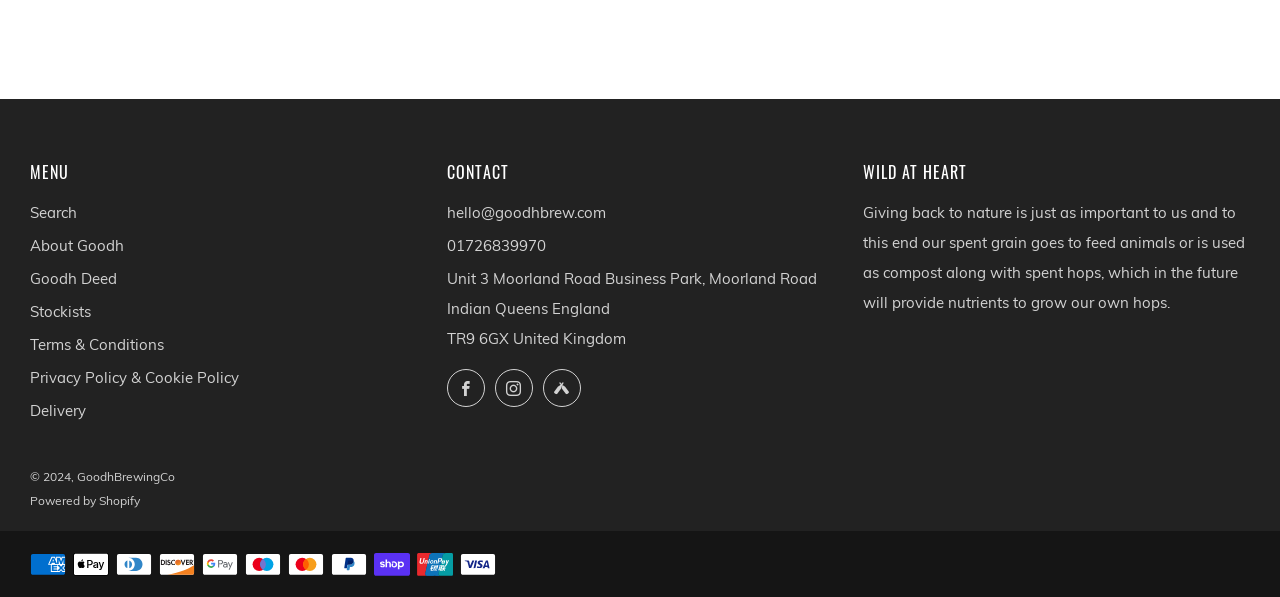What is the location of the company?
Answer the question with a detailed and thorough explanation.

The location of the company can be found in the contact information section, which lists the address as 'Unit 3 Moorland Road Business Park, Moorland Road, Indian Queens England, TR9 6GX United Kingdom'.